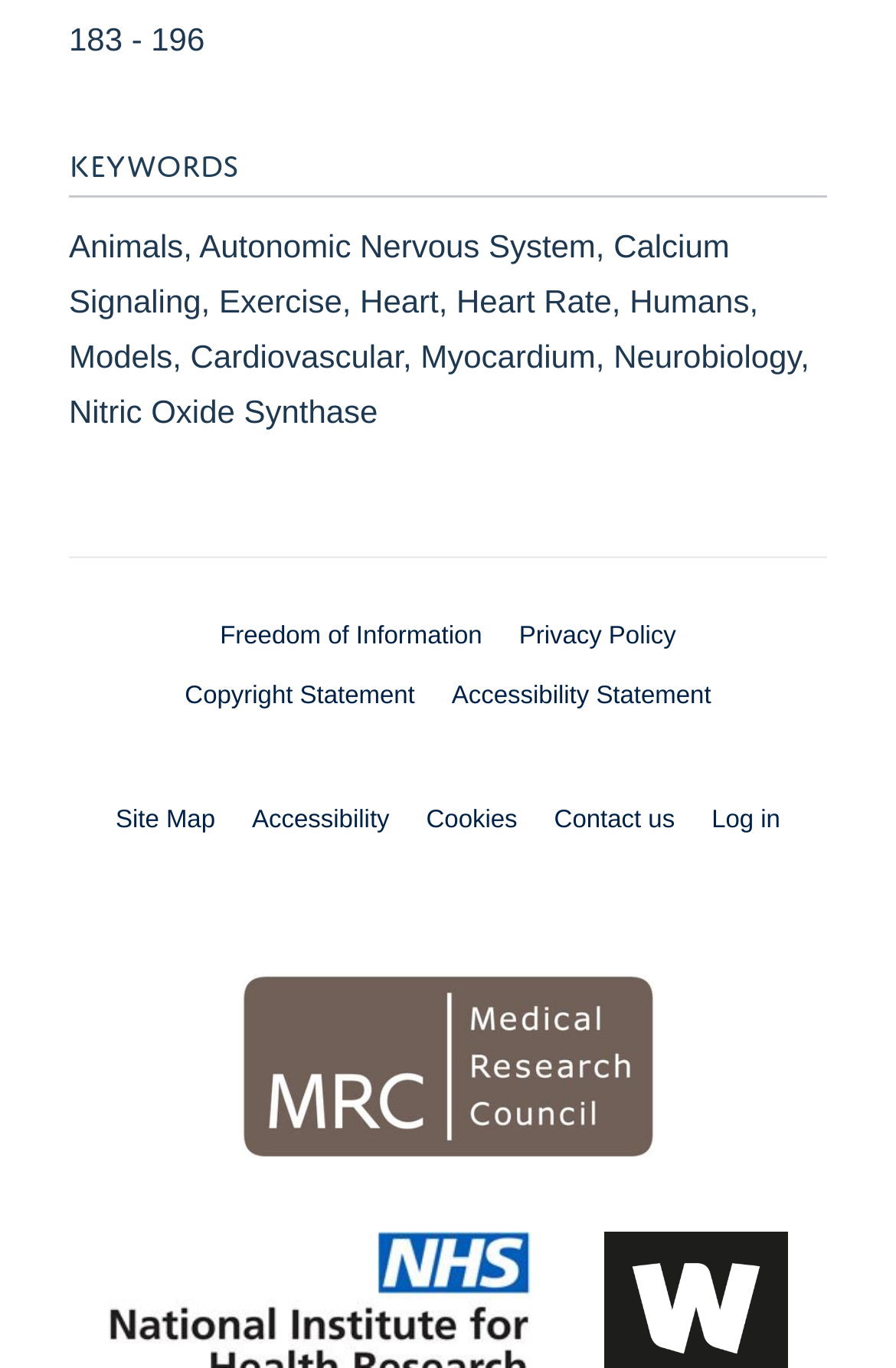Please identify the bounding box coordinates of the element on the webpage that should be clicked to follow this instruction: "View Physical Therapy Resources". The bounding box coordinates should be given as four float numbers between 0 and 1, formatted as [left, top, right, bottom].

None